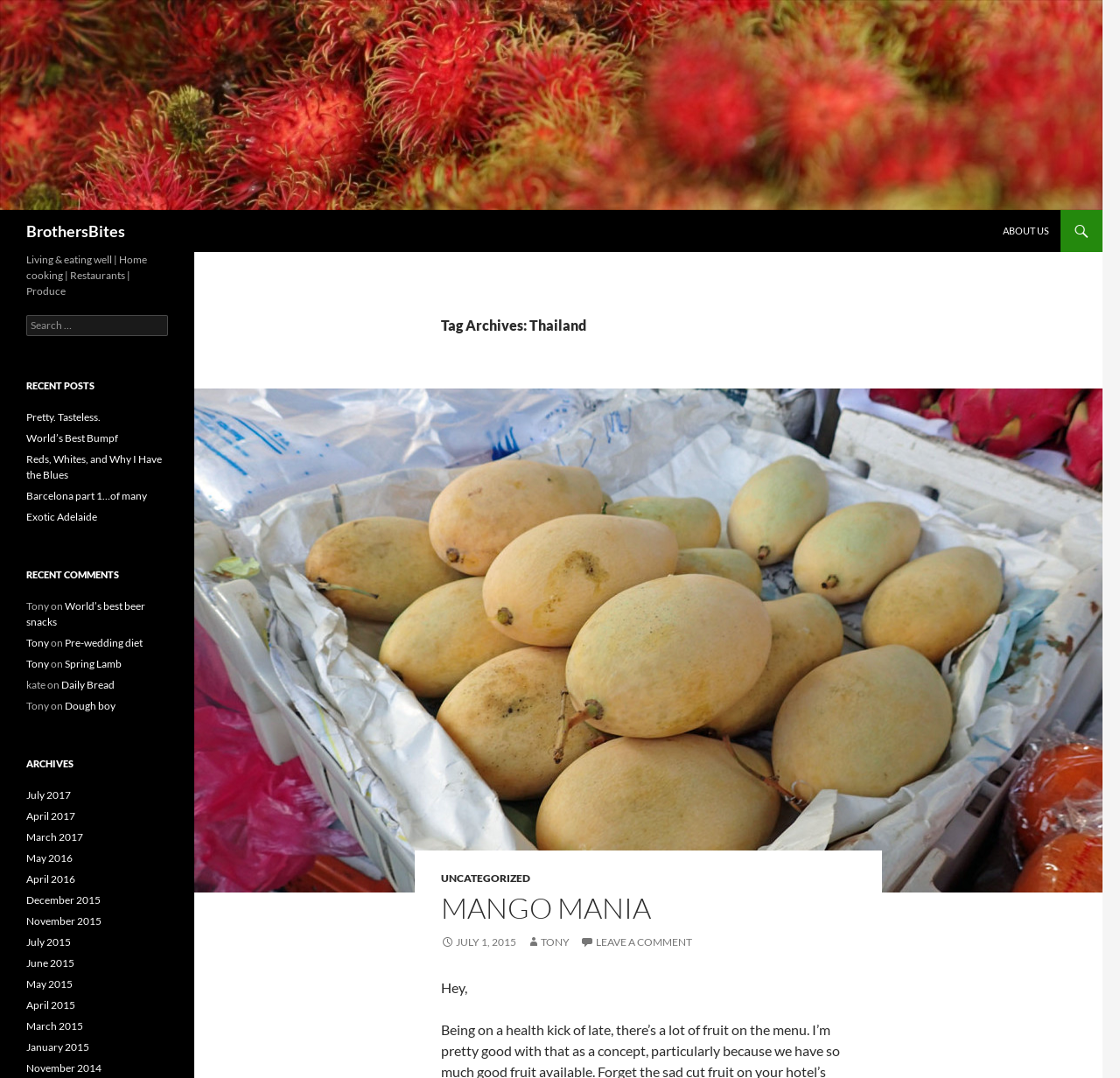Respond to the question below with a concise word or phrase:
What type of posts are listed under 'RECENT POSTS'?

Food-related posts